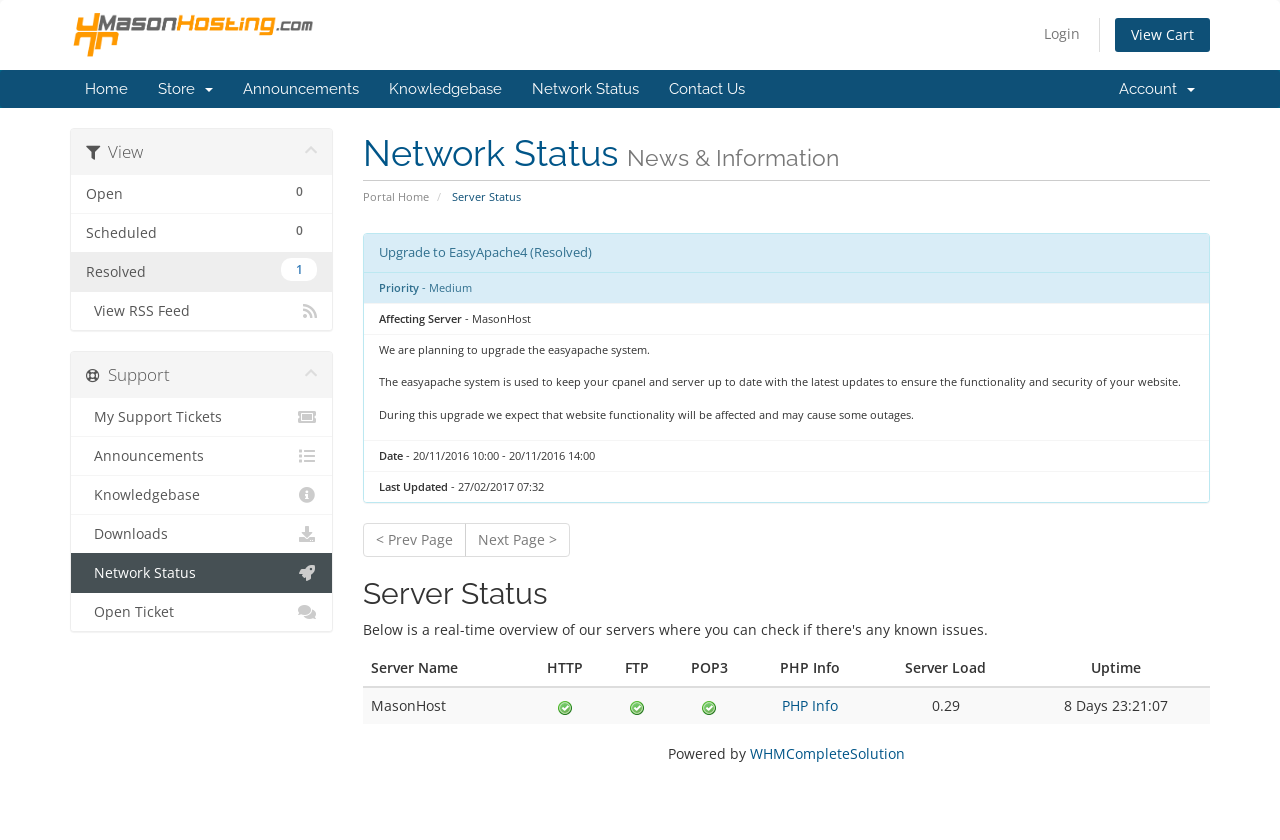Reply to the question with a single word or phrase:
What is the purpose of the easyapache system?

To keep cpanel and server up to date